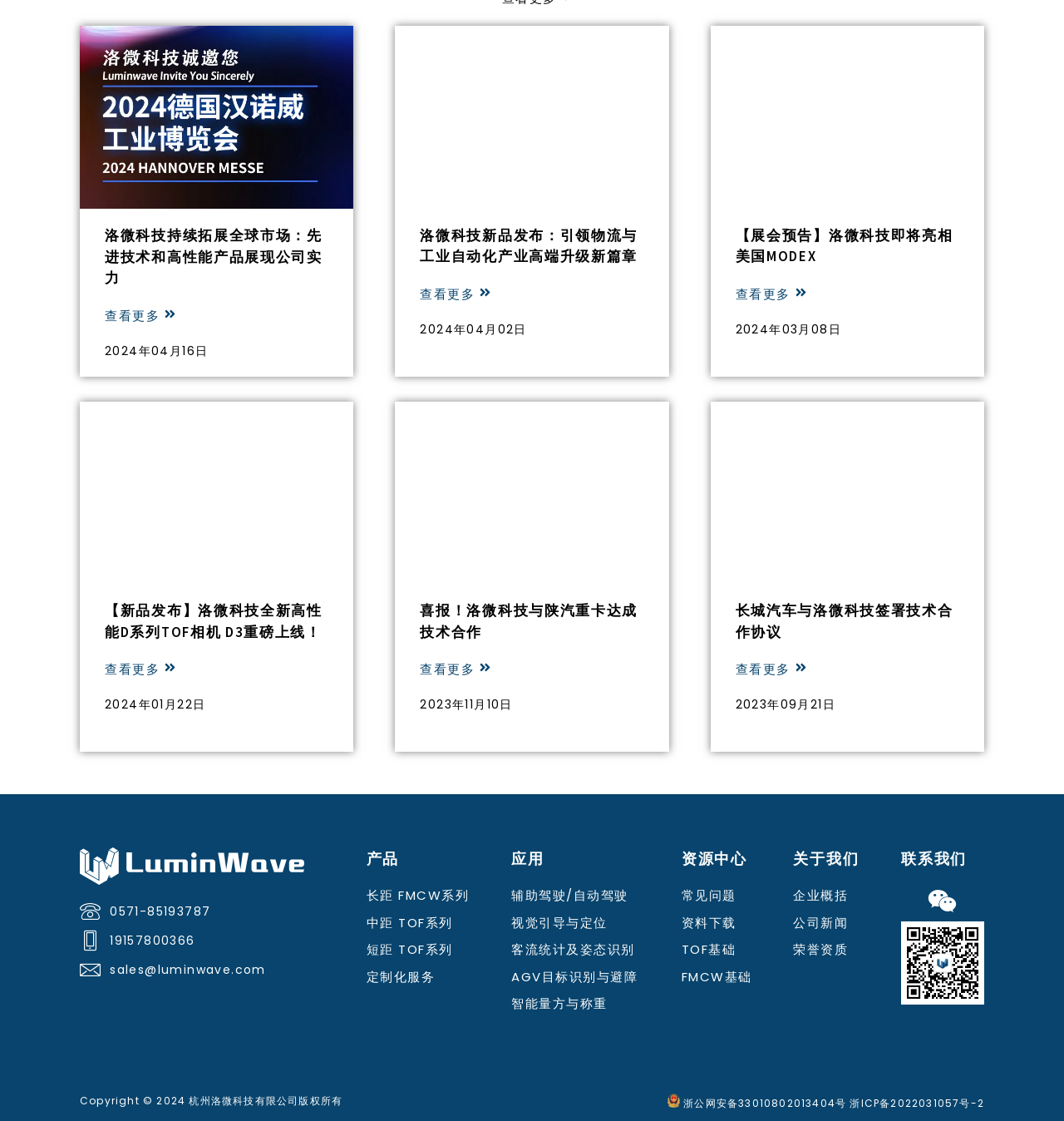Locate the bounding box coordinates of the element that needs to be clicked to carry out the instruction: "Check the news about Luminwave Will Make Appearance for MODEX 2024". The coordinates should be given as four float numbers ranging from 0 to 1, i.e., [left, top, right, bottom].

[0.668, 0.023, 0.925, 0.186]